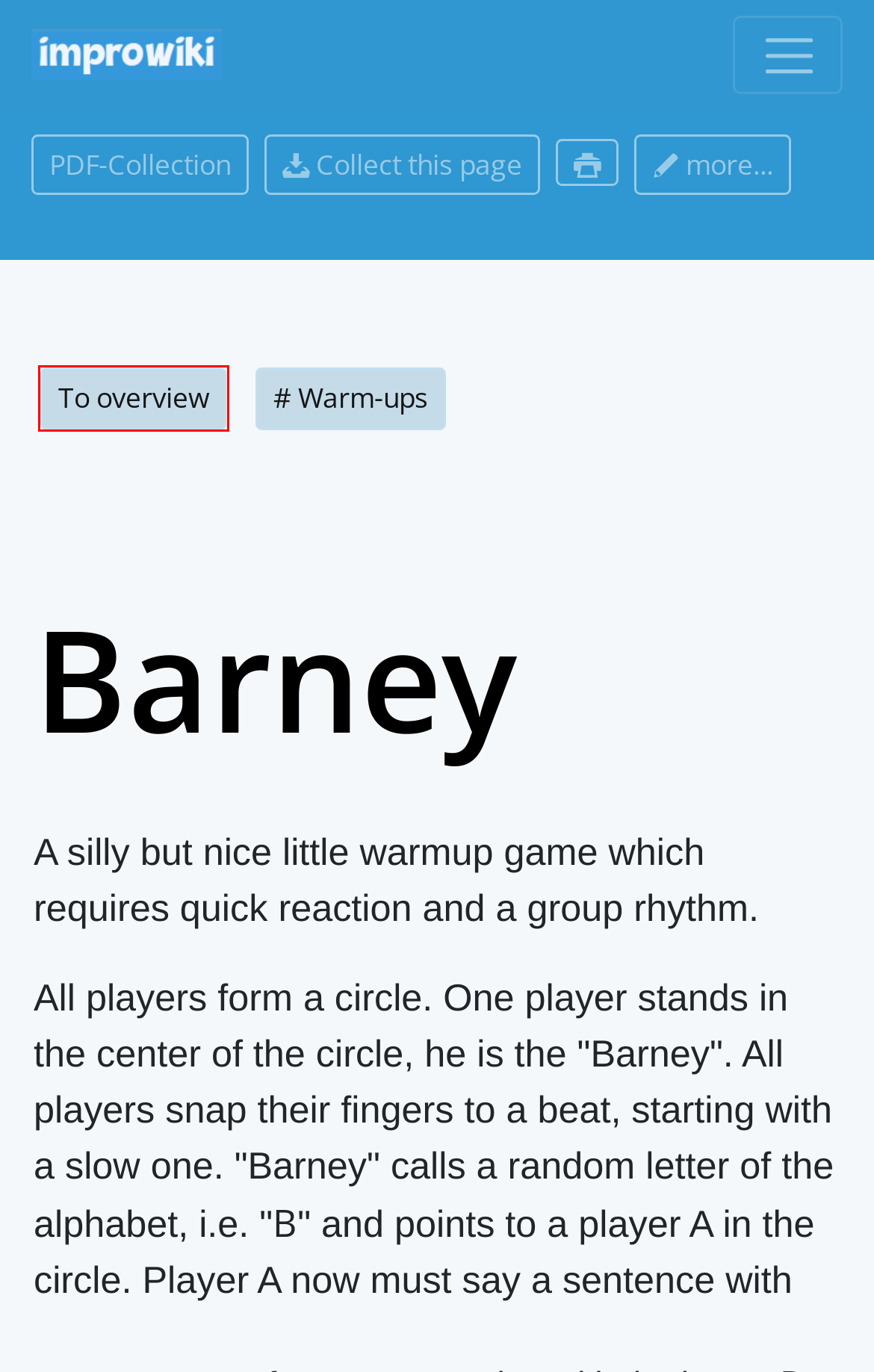You are provided with a screenshot of a webpage highlighting a UI element with a red bounding box. Choose the most suitable webpage description that matches the new page after clicking the element in the bounding box. Here are the candidates:
A. Maitti Showhopper | improwiki.com
B. Barney | Improtheater, Improvisationstheater | improwiki
C. Login | Improtheater, Improvisationstheater | improwiki
D. Guido Boyke | improwiki.com
E. Über das Projekt improwiki.com | Improtheater, Improvisationstheater | improwiki
F. Login | improv, improvisational theater, comedy
G. Improtheater: Improvisationstheater von A bis Z
H. improv theater and comedy

H